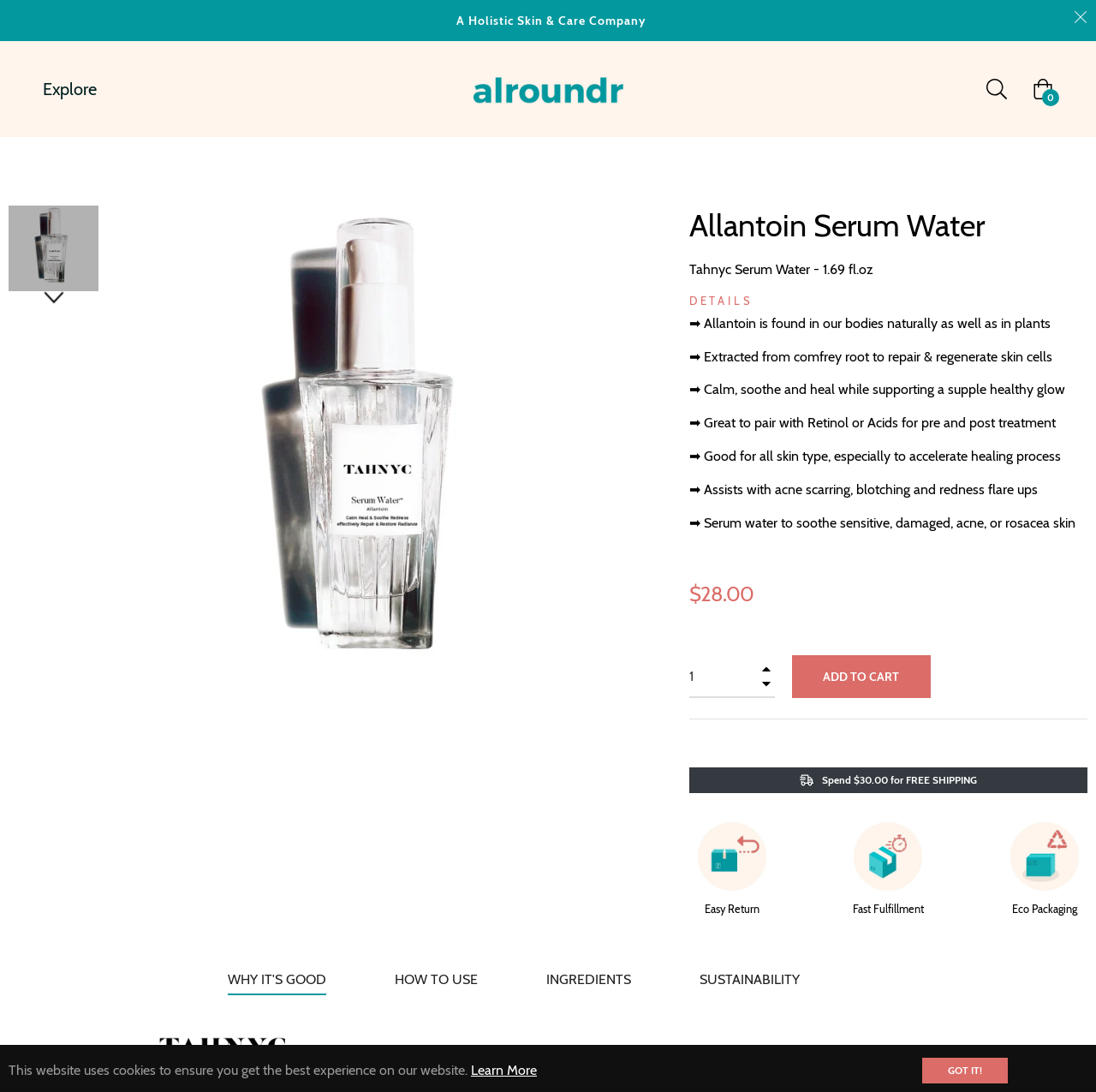Determine the bounding box coordinates of the clickable region to execute the instruction: "Click the 'alroundr' link". The coordinates should be four float numbers between 0 and 1, denoted as [left, top, right, bottom].

[0.43, 0.058, 0.57, 0.105]